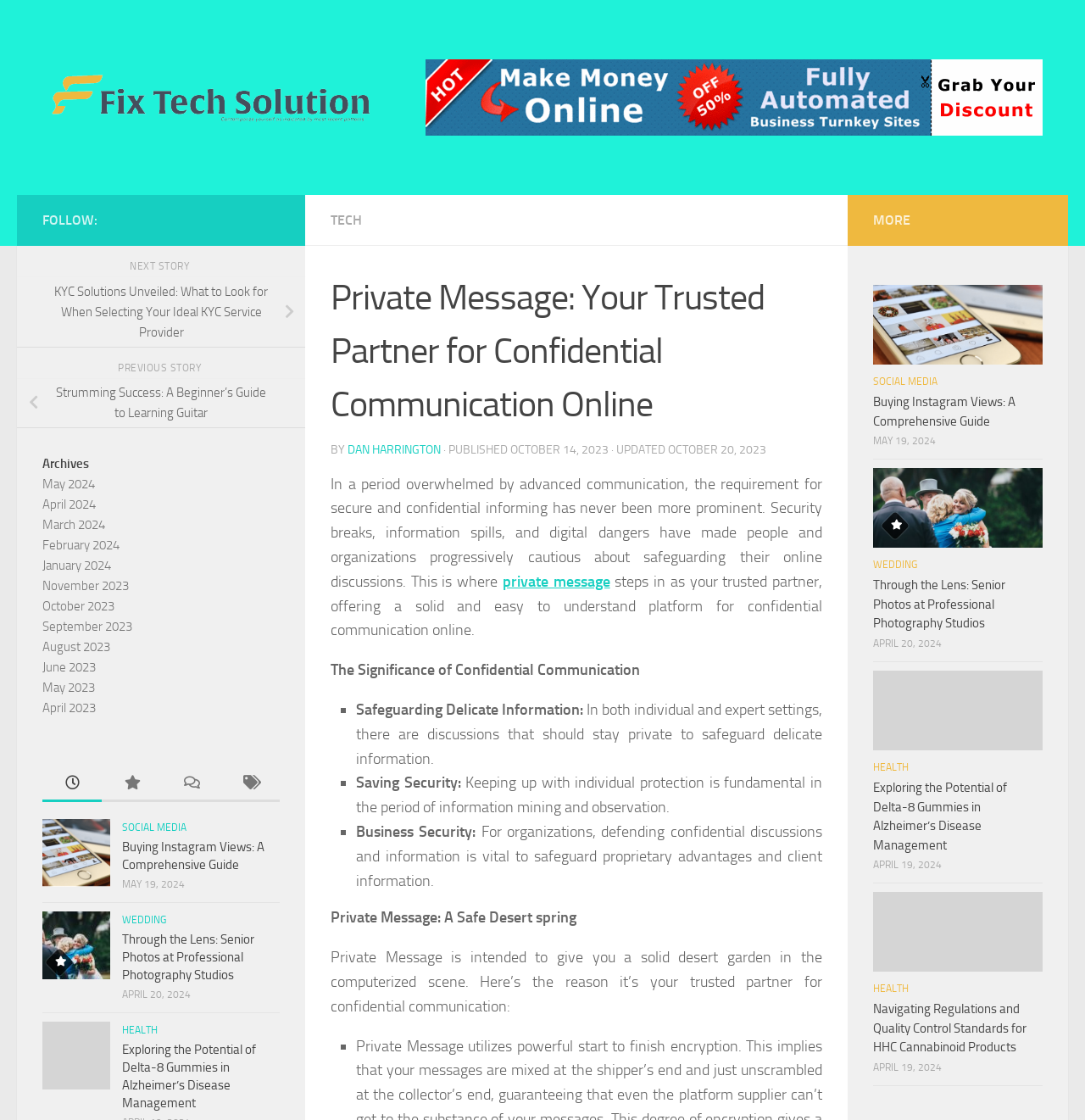Generate a thorough explanation of the webpage's elements.

This webpage is about Private Message, a trusted partner for confidential communication online. At the top, there is a link to skip to the content and a logo of Fix Tech Solution, which is an image with a link to the company's website. Below the logo, there is a heading that reads "Private Message: Your Trusted Partner for Confidential Communication Online" followed by the author's name, "DAN HARRINGTON", and the published and updated dates.

The main content of the webpage is divided into sections. The first section explains the importance of confidential communication, highlighting the risks of security breaches, data spills, and digital threats. It introduces Private Message as a trusted partner offering a solid and easy-to-understand platform for confidential communication online.

The next section is titled "The Significance of Confidential Communication" and lists three points: safeguarding delicate information, saving security, and business security. Each point is explained in a short paragraph.

Following this section, there is a heading "Private Message: A Safe Haven" that describes Private Message as a trusted partner for confidential communication. Below this heading, there are three points listed, each with a brief explanation.

On the right side of the webpage, there are links to other stories, including "KYC Solutions Unveiled" and "Strumming Success: A Beginner’s Guide to Learning Guitar". There is also an "Archives" section that lists links to previous months, from May 2024 to June 2023.

At the bottom of the webpage, there are social media links, including Instagram, Facebook, Twitter, and LinkedIn. There are also links to other articles, including "Buying Instagram Views: A Comprehensive Guide", "Through the Lens: Senior Photos at Professional Photography Studios", and "Exploring the Potential of Delta-8 Gummies in Alzheimer’s Disease Management".